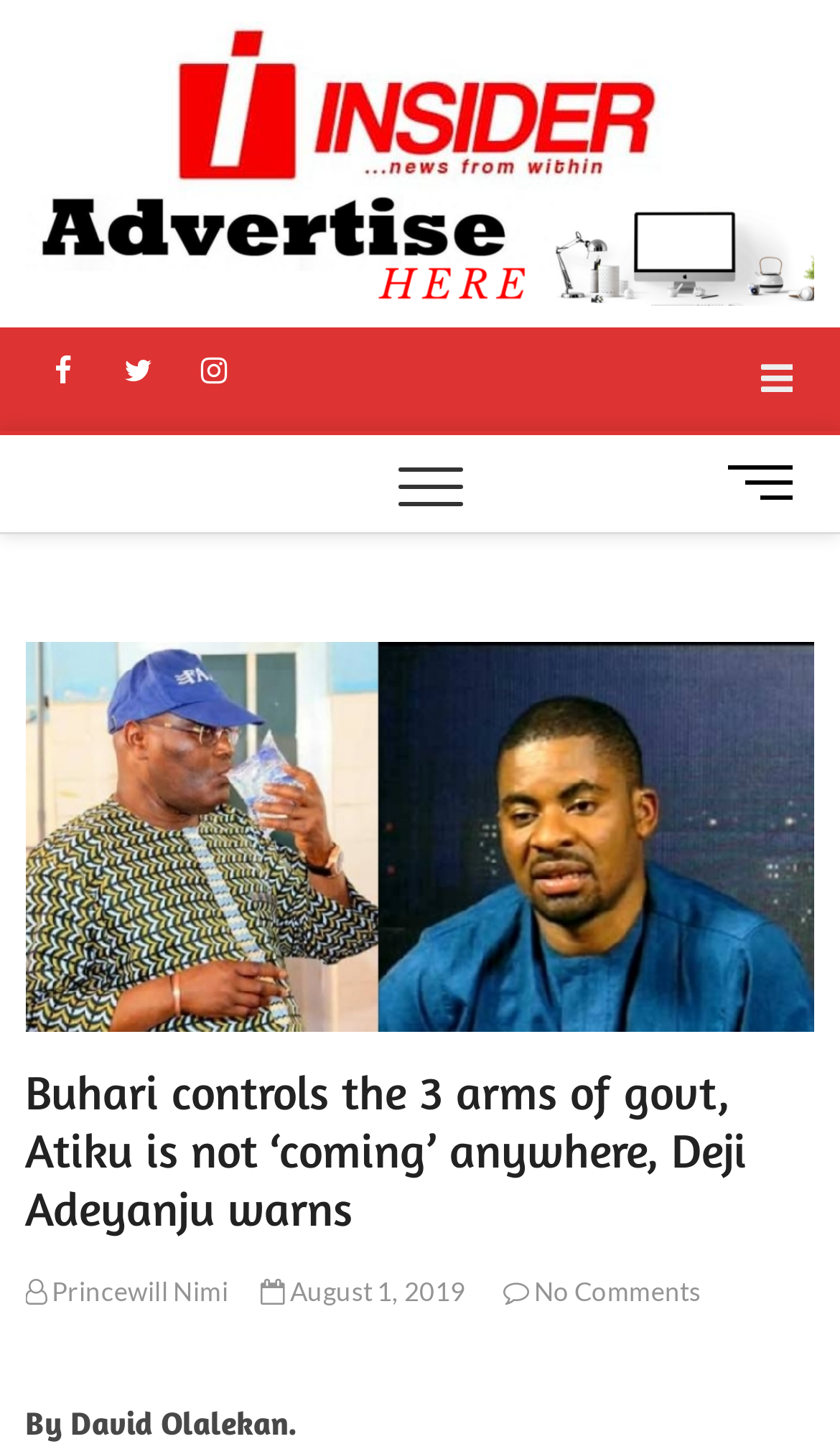What is the name of the person mentioned in the article?
Please ensure your answer is as detailed and informative as possible.

The name of the person mentioned in the article is Deji Adeyanju, who is the convener of the Concerned Nigerians group, as mentioned in the article title.